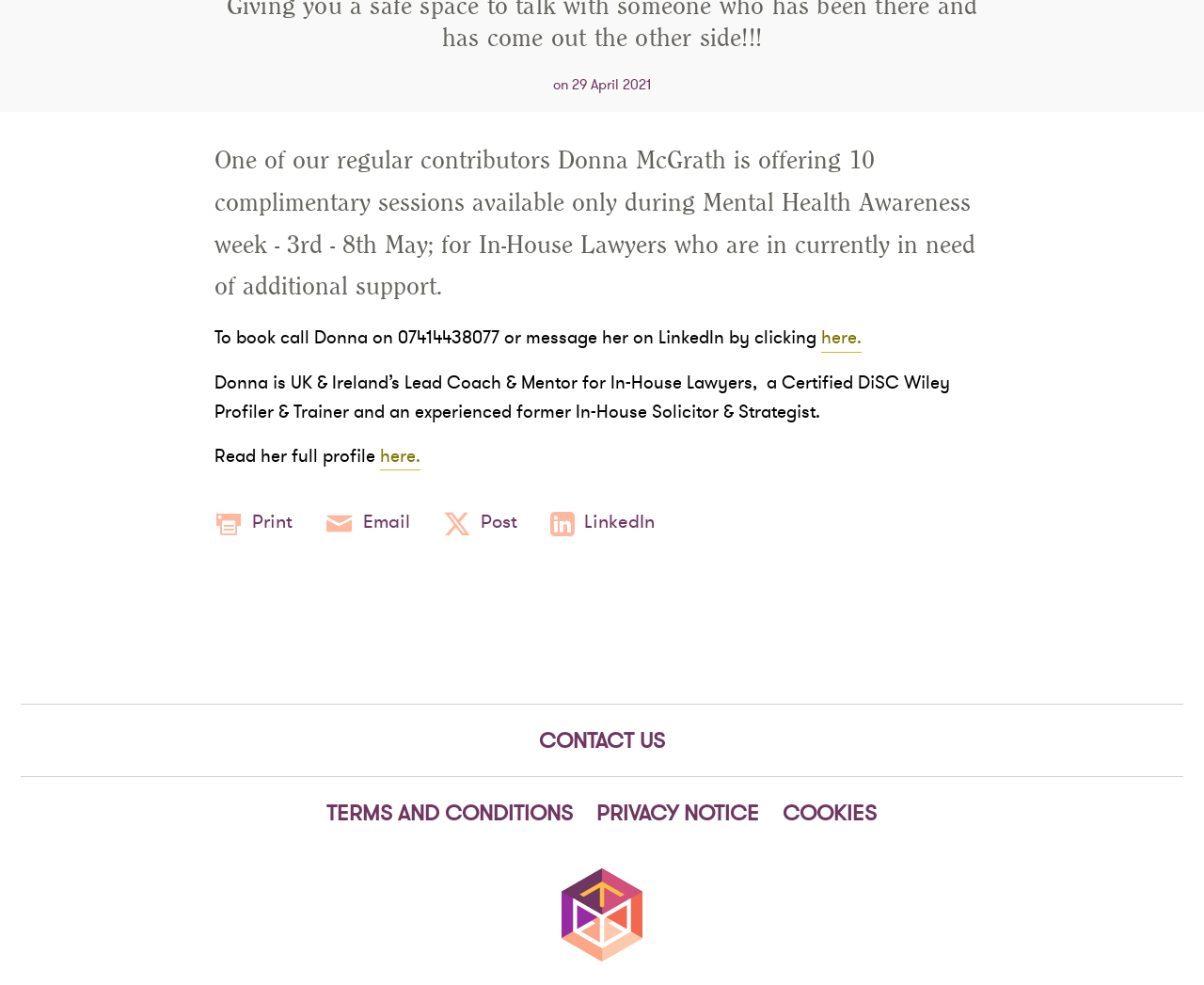Determine the bounding box for the described HTML element: "Privacy notice". Ensure the coordinates are four float numbers between 0 and 1 in the format [left, top, right, bottom].

[0.488, 0.808, 0.639, 0.843]